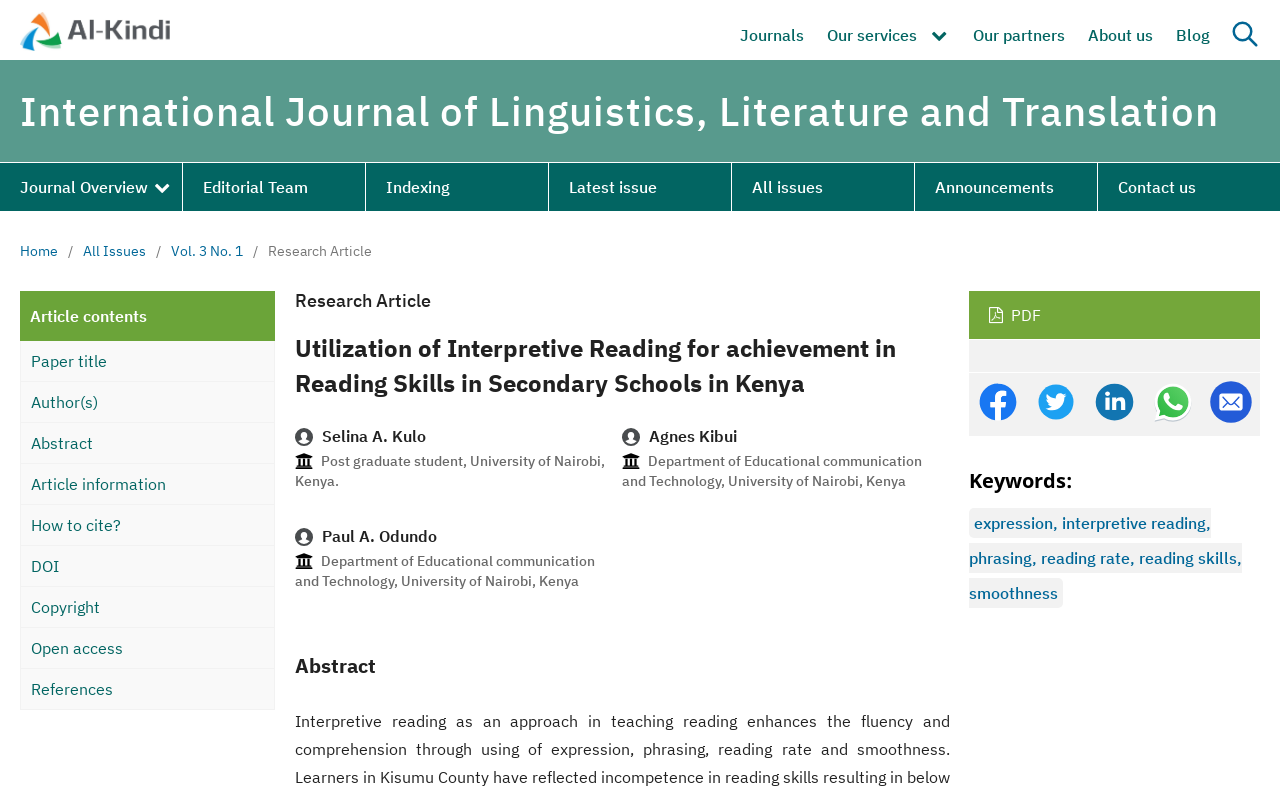Given the element description, predict the bounding box coordinates in the format (top-left x, top-left y, bottom-right x, bottom-right y), using floating point numbers between 0 and 1: How to cite?

[0.016, 0.639, 0.215, 0.691]